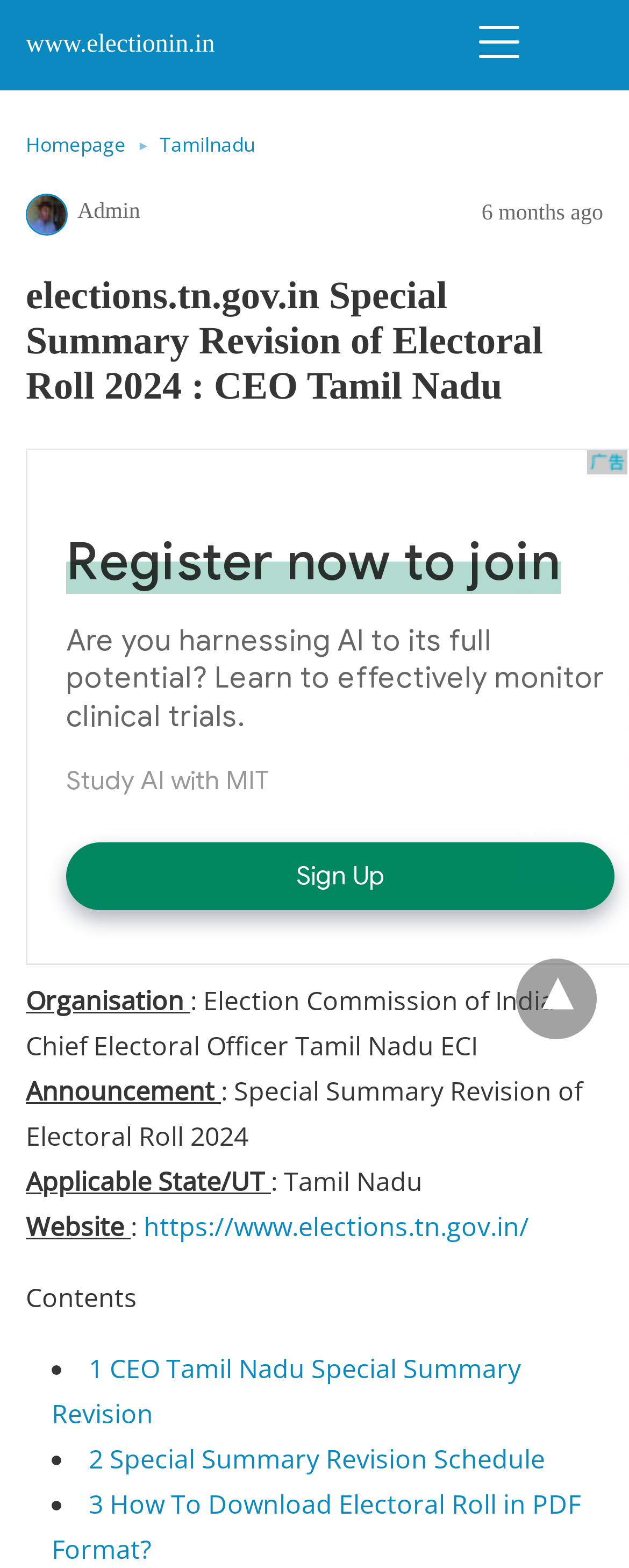Describe every aspect of the webpage comprehensively.

This webpage appears to be an announcement page from the Election Commission of India, specifically the Chief Electoral Officer of Tamil Nadu. At the top, there is a heading with the website's URL, "www.electionin.in", and a link to the homepage with a dropdown arrow. Below this, there is an image, likely a logo, and a text "Admin" next to it.

On the top-right corner, there is a timestamp indicating that the content was posted 6 months ago. The main heading of the page is "elections.tn.gov.in Special Summary Revision of Electoral Roll 2024 : CEO Tamil Nadu", which is a prominent title that spans across the top section of the page.

In the middle section, there are several blocks of text organized into sections. The first section is labeled "Organisation" and lists the Election Commission of India and the Chief Electoral Officer of Tamil Nadu. The next section is labeled "Announcement" and describes the Special Summary Revision of Electoral Roll 2024. Below this, there is a section labeled "Applicable State/UT" which specifies Tamil Nadu.

Further down, there is a section labeled "Website" with a link to the website "https://www.elections.tn.gov.in/". The final section is labeled "Contents" and lists three links to related pages, including the CEO Tamil Nadu Special Summary Revision, the Special Summary Revision Schedule, and a guide on how to download the electoral roll in PDF format. These links are organized in a bulleted list with bullet points.